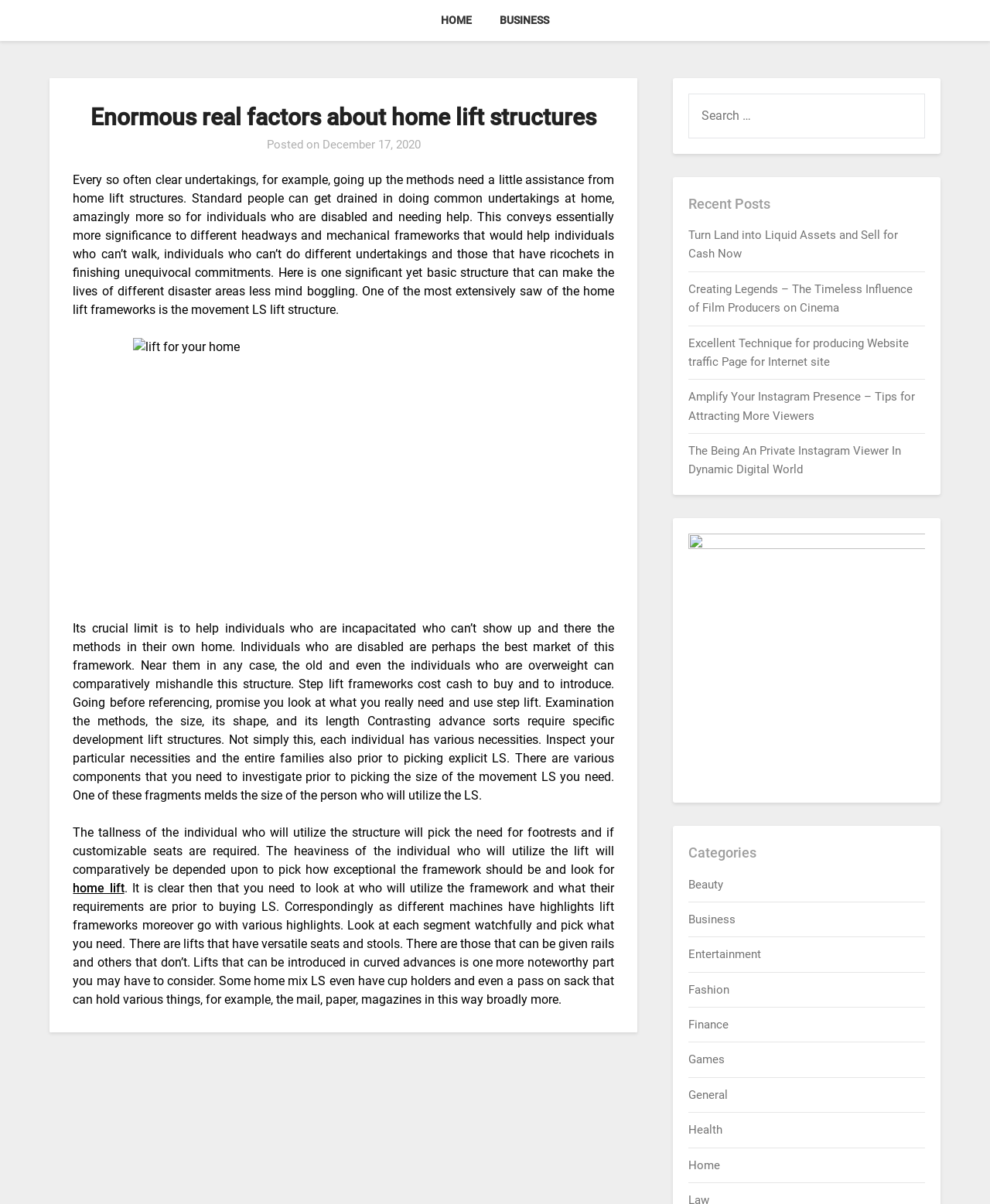What is the purpose of home lift structures?
Answer with a single word or phrase, using the screenshot for reference.

To help individuals who are disabled